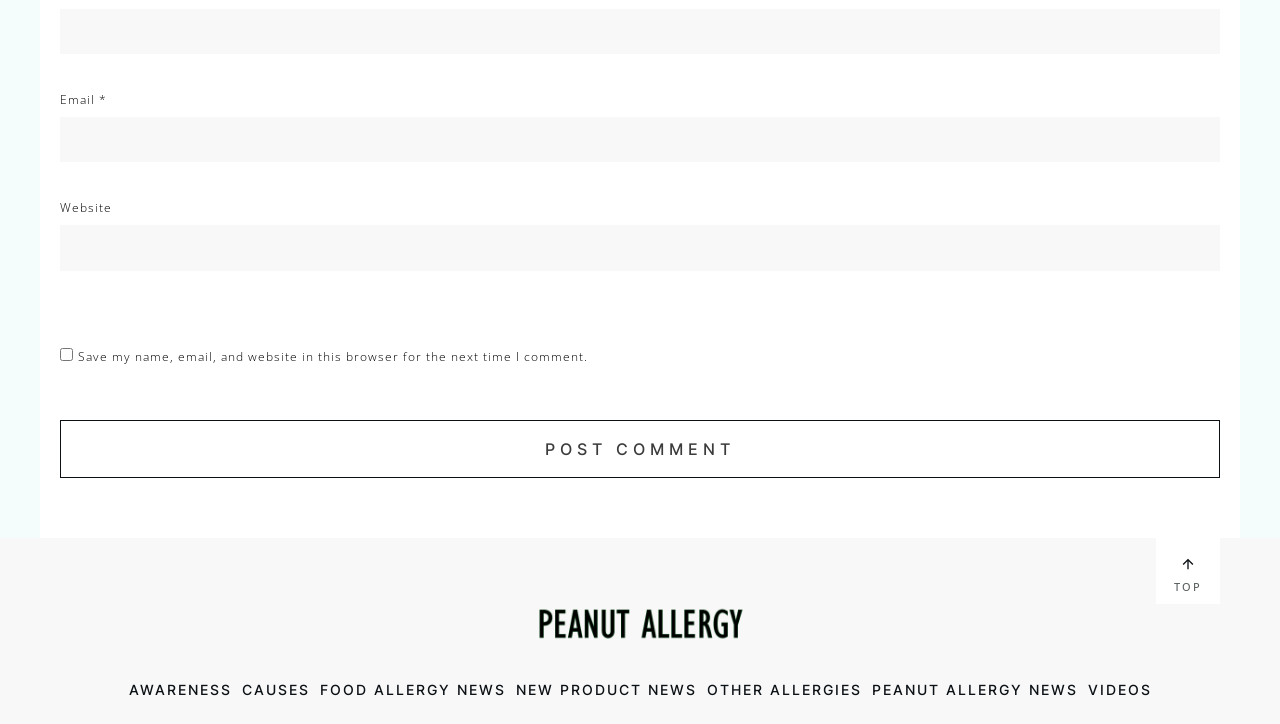Refer to the screenshot and answer the following question in detail:
What is the purpose of the checkbox?

The checkbox is located below the 'Website' textbox and is labeled 'Save my name, email, and website in this browser for the next time I comment.' This suggests that its purpose is to save the user's comment information for future use.